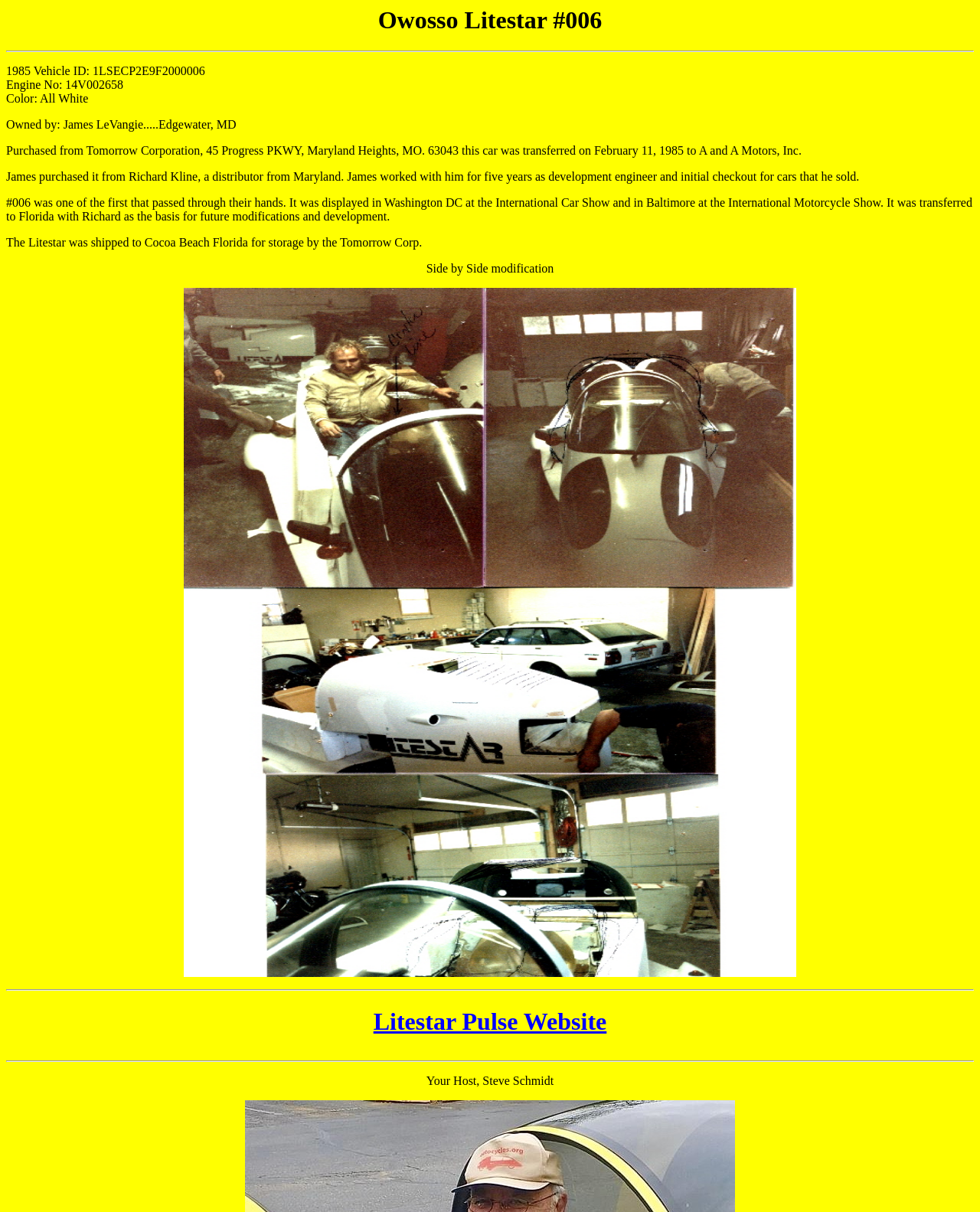Please answer the following question using a single word or phrase: 
Where was the Owosso Litestar shipped for storage?

Cocoa Beach Florida